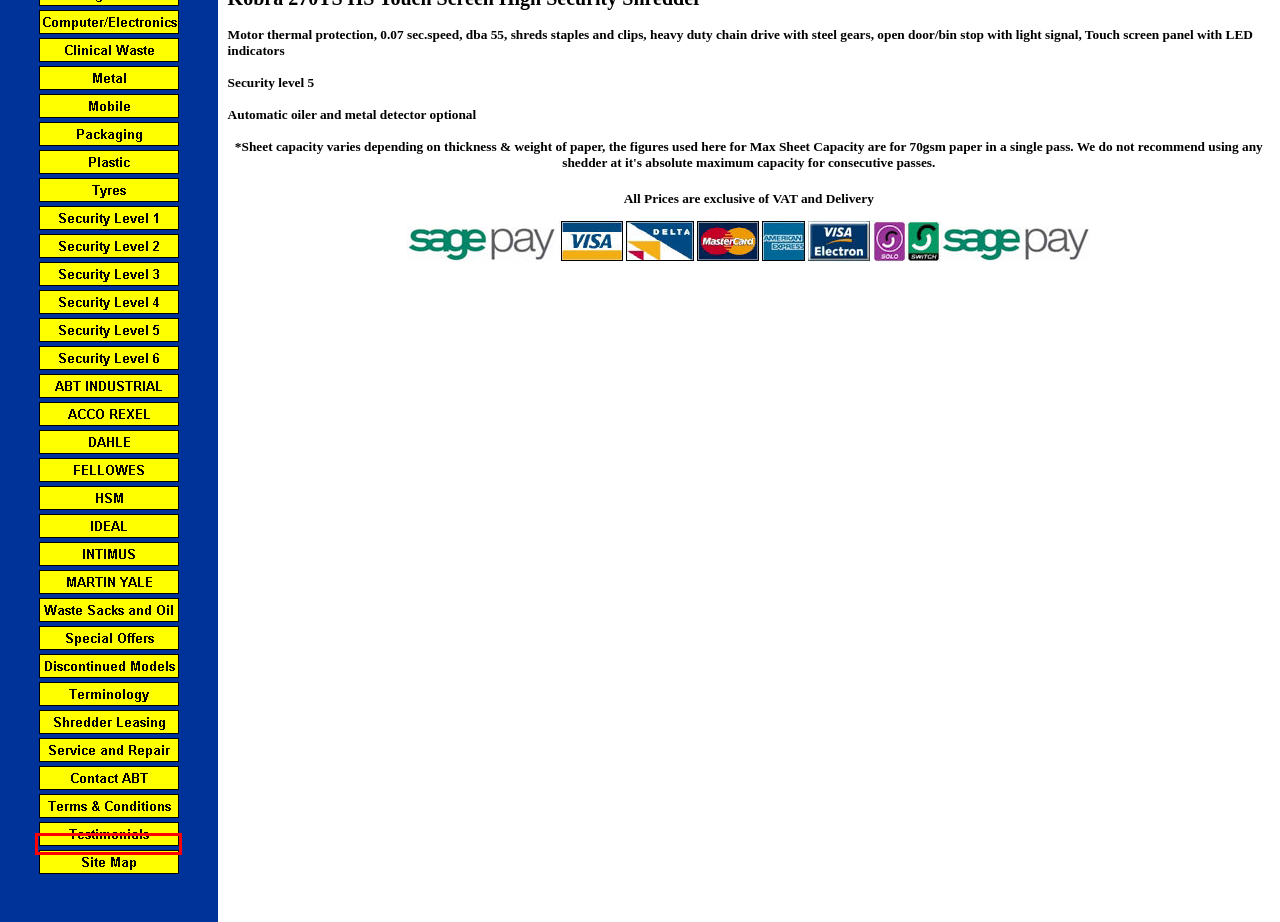You are presented with a screenshot of a webpage with a red bounding box. Select the webpage description that most closely matches the new webpage after clicking the element inside the red bounding box. The options are:
A. Terms and Conditions from ABT Office Supplies Ltd
B. Discontinued Shredders
C. IDEAL Paper Shredders Supplied by ABT Office Supplies Ltd
D. Testimonials for ABT Office Supplies Ltd
E. Intimus Paper Shredders from ABT Office Supplies Ltd
F. Metal Shredding from ABT Office Supplies Ltd
G. Security Level 6 Paper Shredders from ABT Ltd
H. Clinical Waste Shredding from ABT Office Supplies Ltd

D